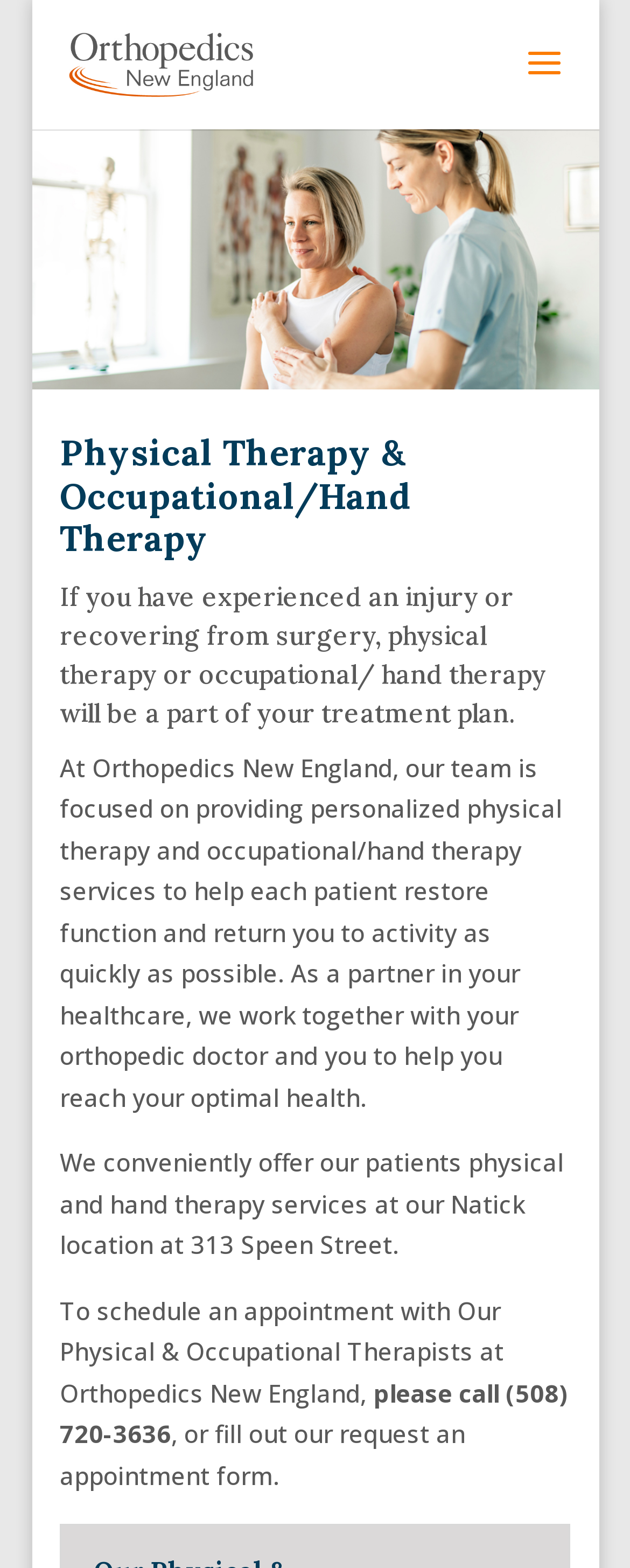What type of therapy services does Orthopedics New England provide?
Please answer using one word or phrase, based on the screenshot.

physical and occupational/hand therapy